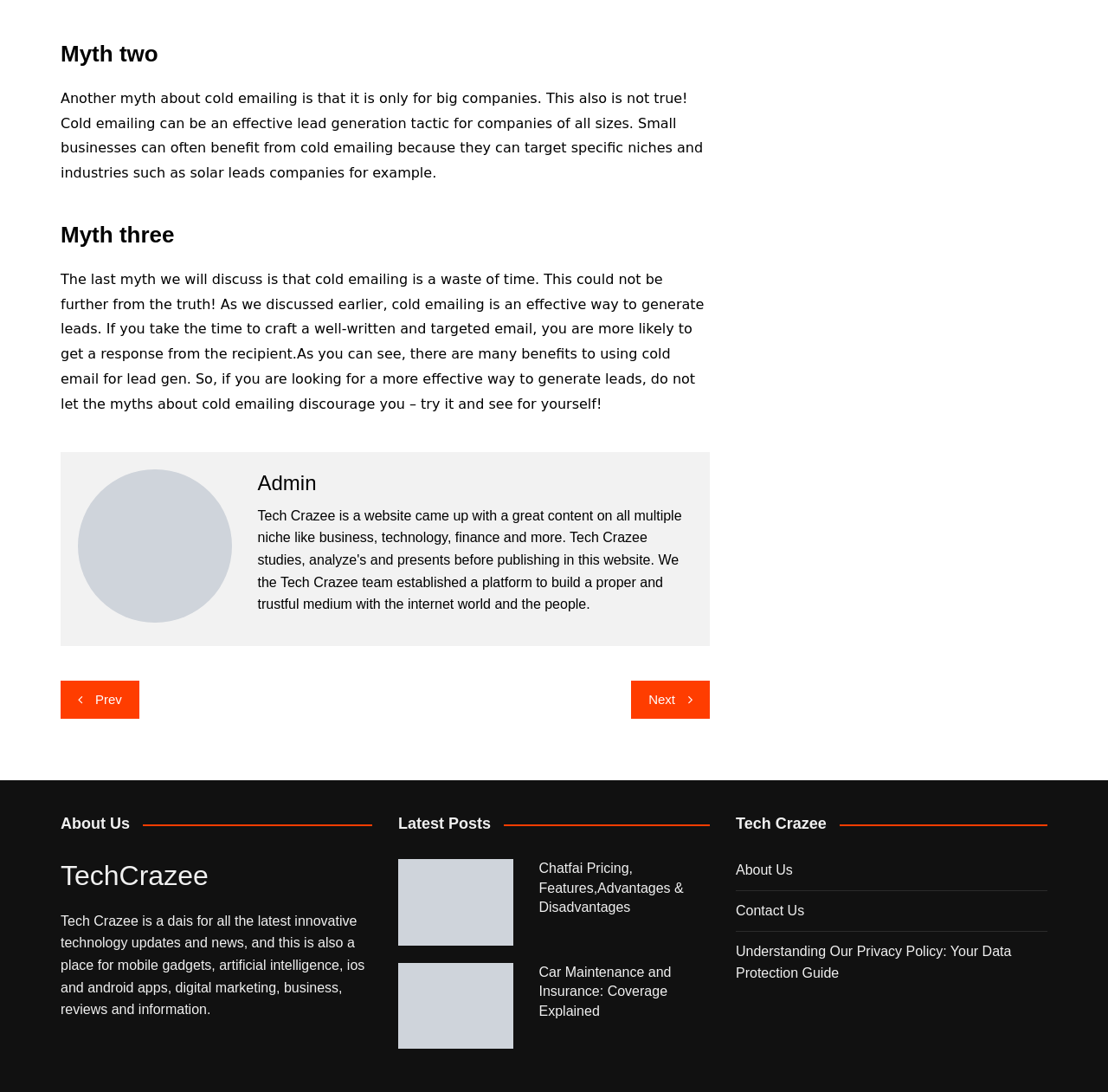Identify the bounding box coordinates of the clickable region to carry out the given instruction: "Read about 'Myth two'".

[0.055, 0.037, 0.641, 0.063]